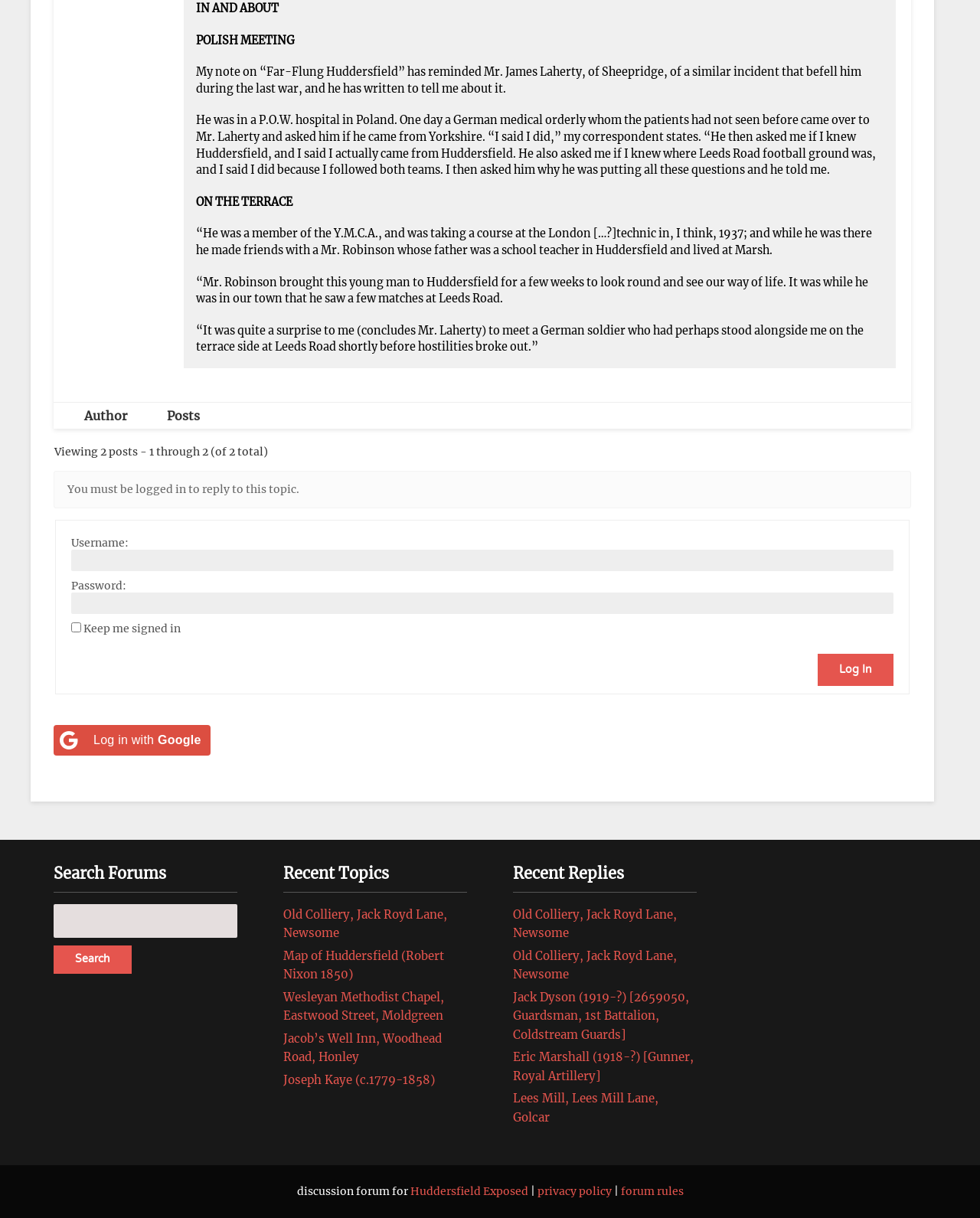Respond with a single word or short phrase to the following question: 
What is the topic of the first post?

Polish Meeting